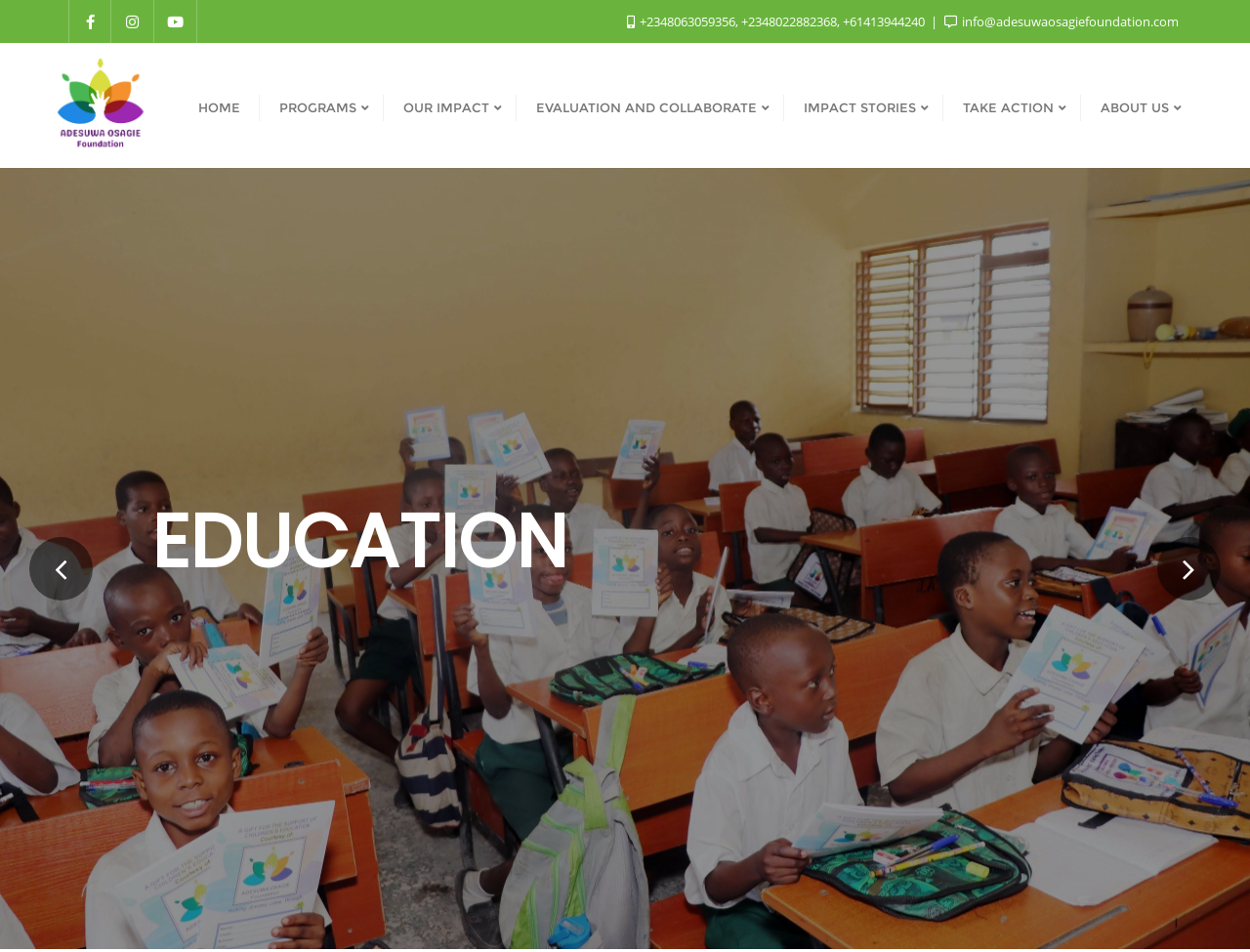Locate the bounding box coordinates of the area you need to click to fulfill this instruction: 'View PROGRAMS'. The coordinates must be in the form of four float numbers ranging from 0 to 1: [left, top, right, bottom].

[0.208, 0.072, 0.307, 0.151]